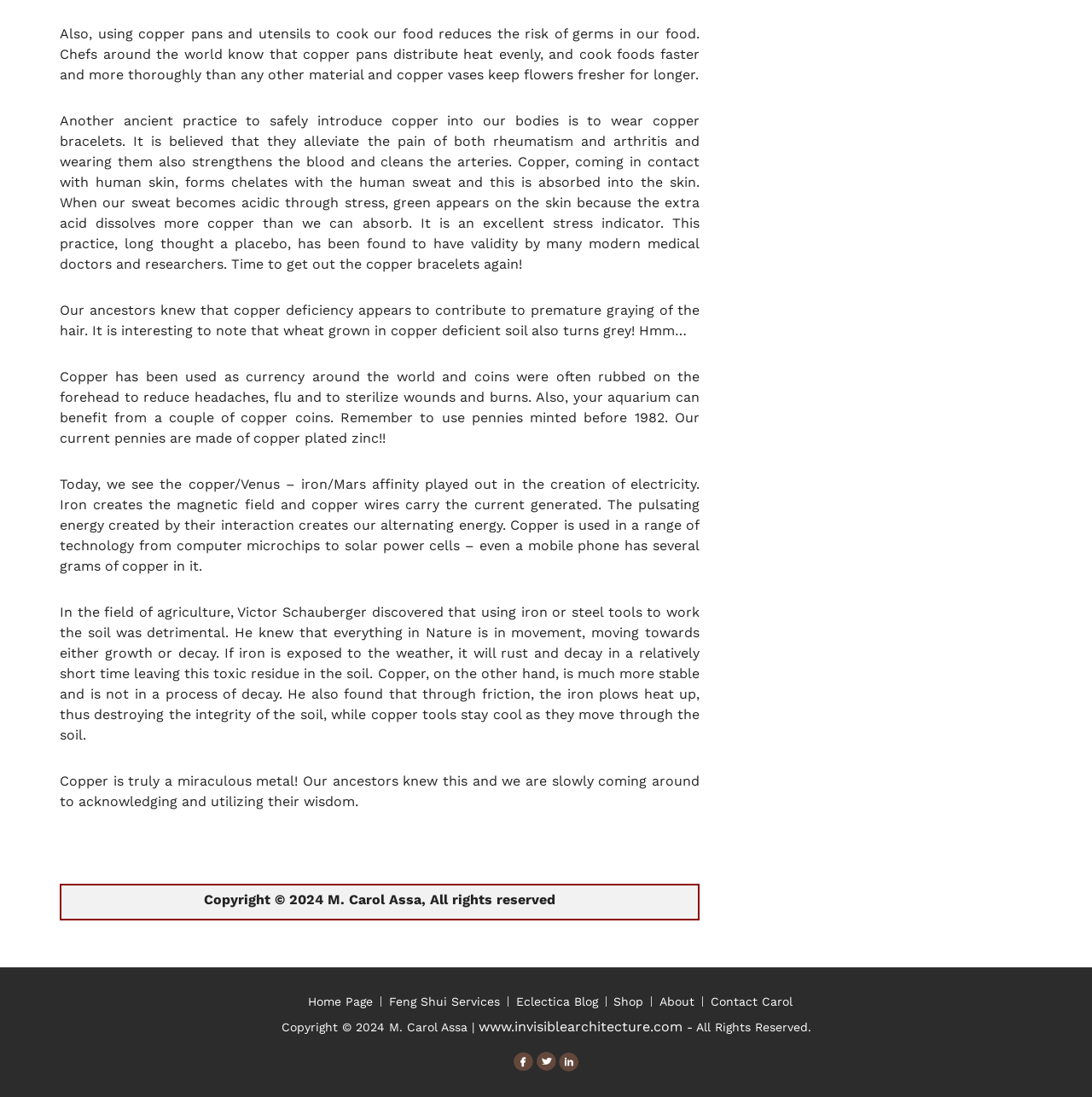Locate the bounding box coordinates of the element that should be clicked to execute the following instruction: "Go to Shop".

[0.562, 0.907, 0.589, 0.919]